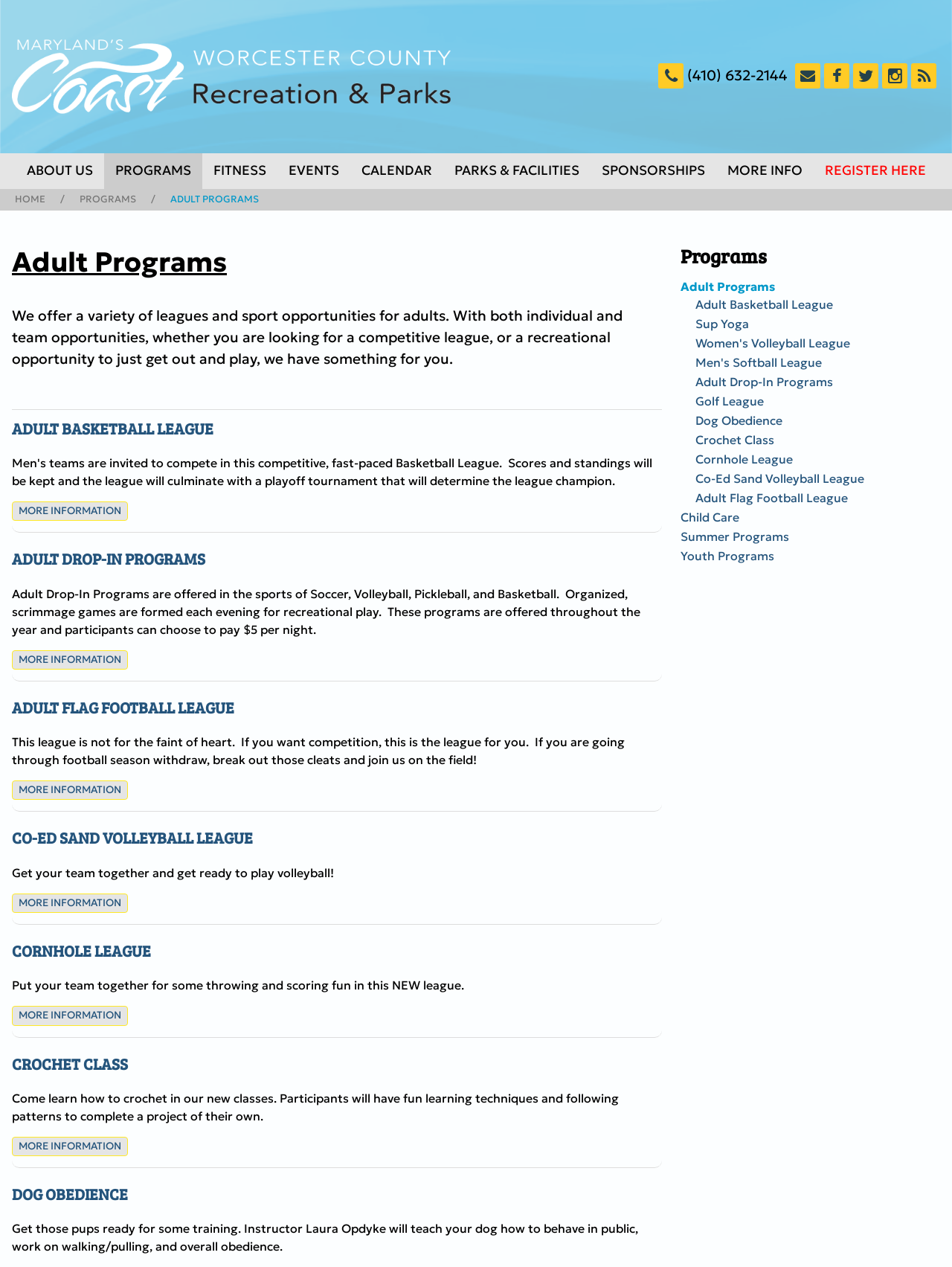Identify the bounding box coordinates for the element you need to click to achieve the following task: "Fill in the 'Username' input field". The coordinates must be four float values ranging from 0 to 1, formatted as [left, top, right, bottom].

None